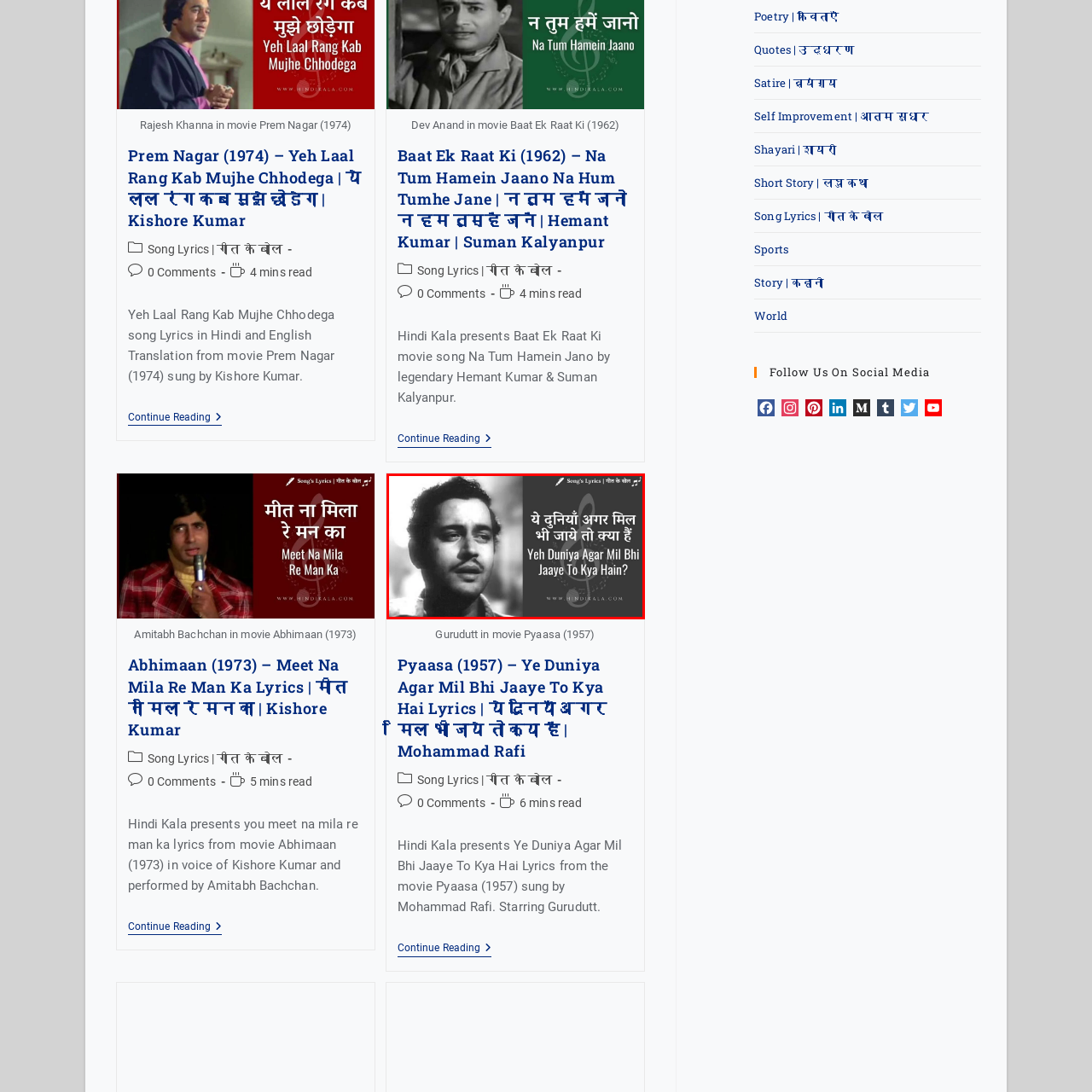Describe in detail what you see in the image highlighted by the red border.

The image features a striking monochrome portrait of the legendary actor Gurudutt, renowned for his contributions to Indian cinema. It is highlighted in the context of the song titled "Ye Duniya Agar Mil Bhi Jaaye To Kya Hai," from the classic film *Pyaasa* (1957). The image emphasizes lyrical content with the text in both Hindi and English: "ये दुनियाँ अगर मिल भी जाये तो क्या हैं" and "Yeh Duniya Agar Mil Bhi Jaaye To Kya Hain?" respectively. This evocative song, sung by the iconic Mohammad Rafi, resonates deeply with themes of longing and existential reflection, making it a timeless piece in the realm of Indian film music. The composition beautifully integrates cultural artistry with poetic depth. Below the portrait, the website link to *Hindikala* is prominently displayed, inviting viewers to explore the lyrics further.